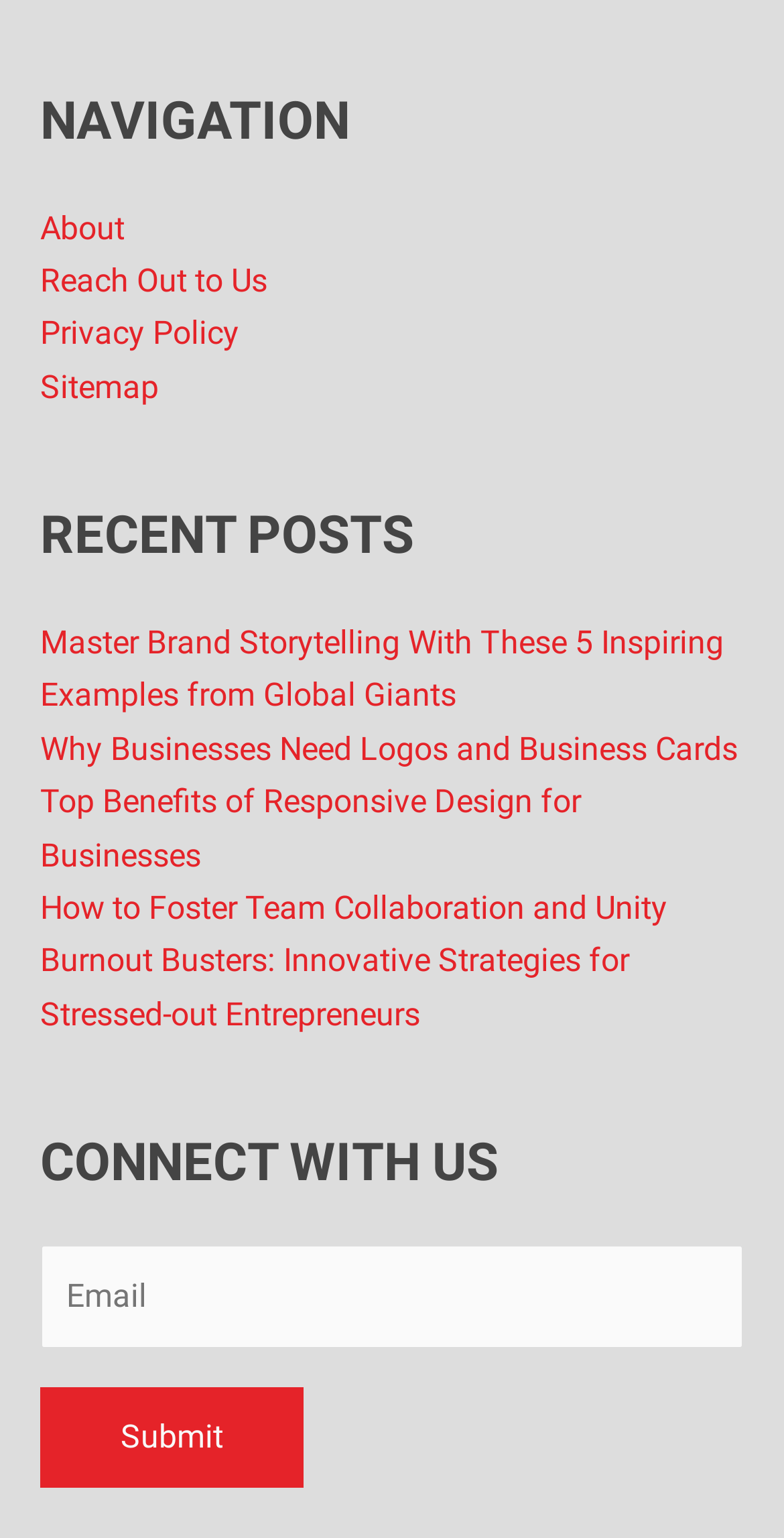Find the bounding box coordinates of the element I should click to carry out the following instruction: "Click on About link".

[0.051, 0.135, 0.159, 0.16]